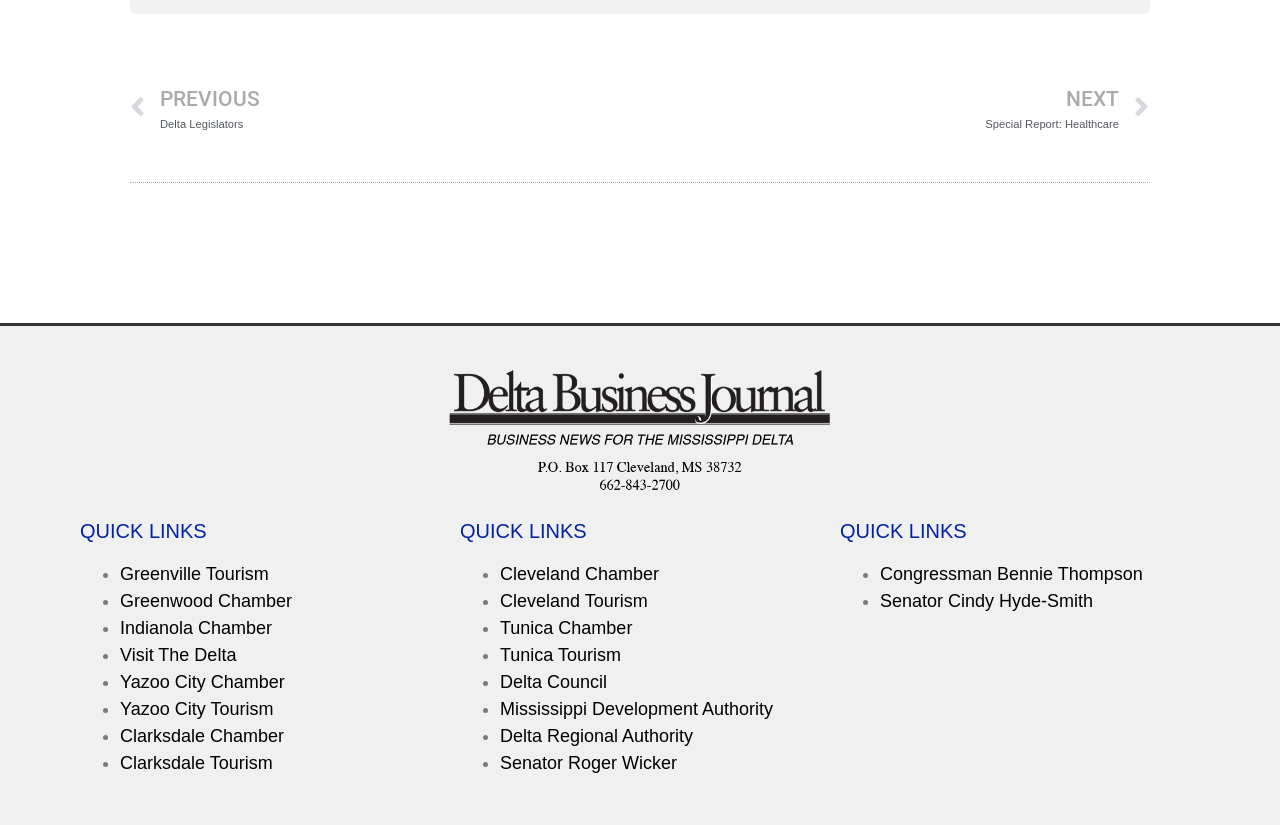Locate the bounding box coordinates of the element that should be clicked to execute the following instruction: "Go to Yazoo City Chamber website".

[0.094, 0.814, 0.222, 0.838]